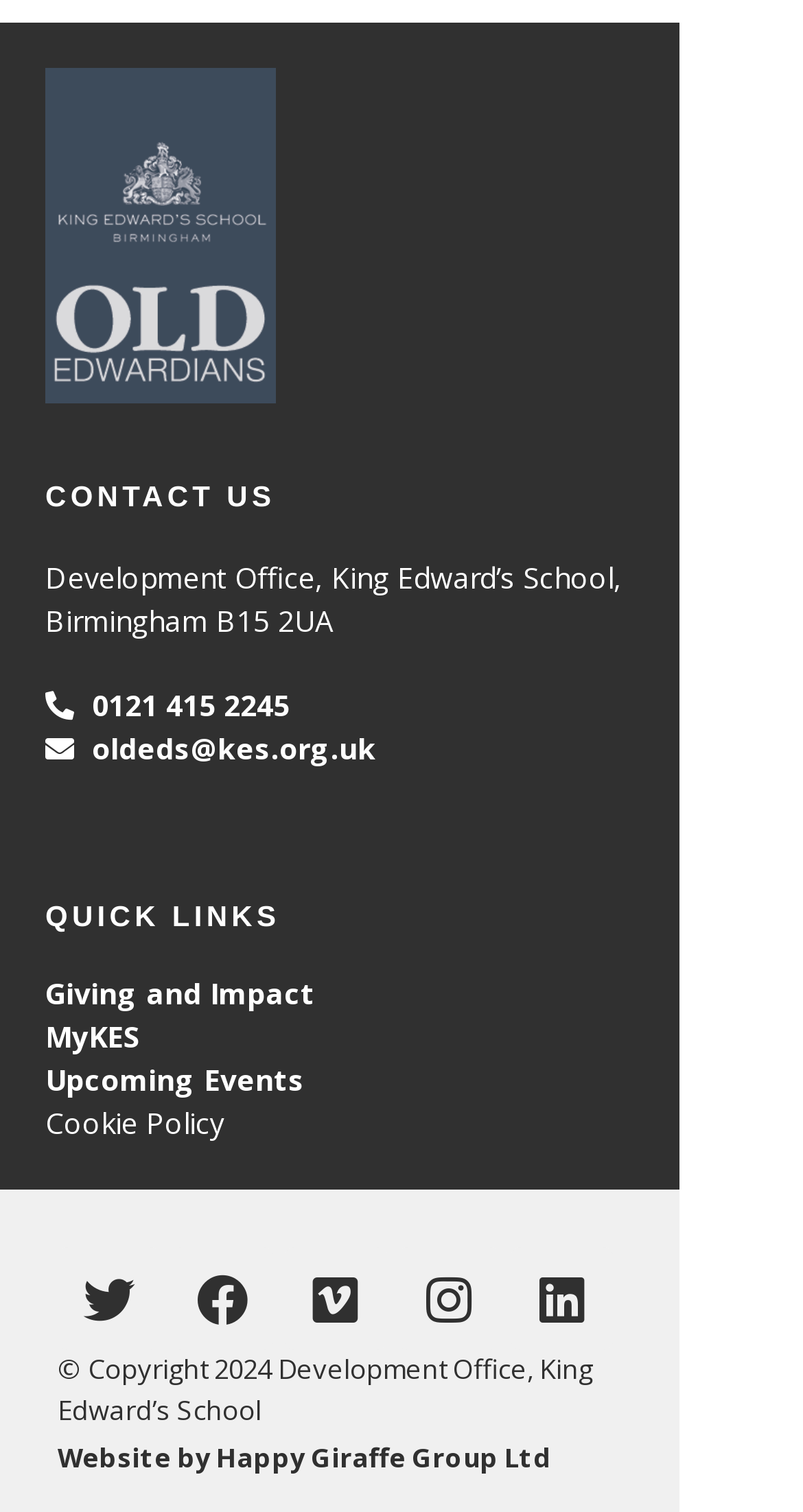Please find the bounding box coordinates (top-left x, top-left y, bottom-right x, bottom-right y) in the screenshot for the UI element described as follows: Surveillance System Installation

None